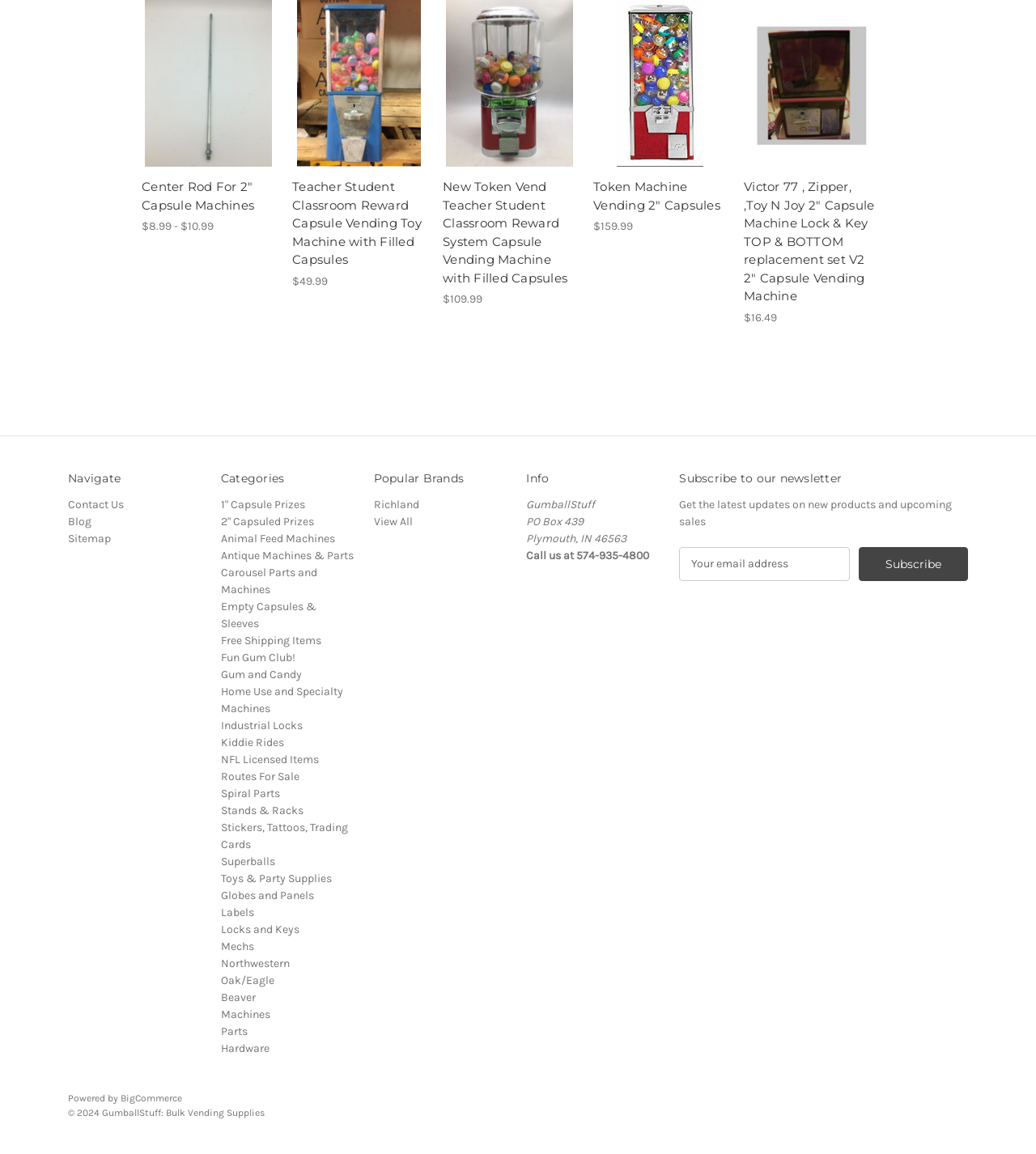What is the phone number to contact the company?
Please give a detailed and elaborate answer to the question based on the image.

I looked for contact information on the webpage and found the phone number '574-935-4800' listed under the 'Info' section.